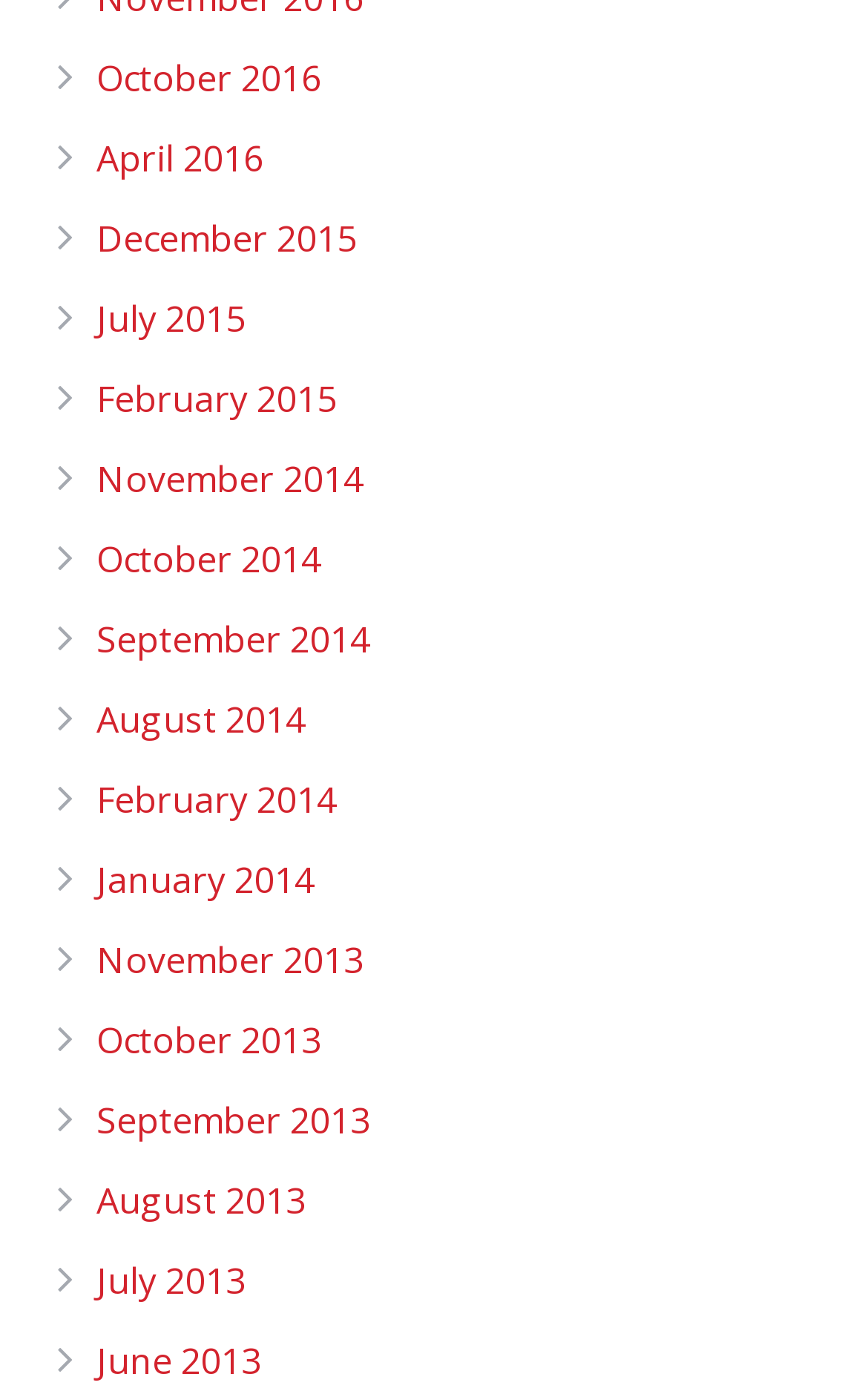What are the links on the webpage?
Answer with a single word or phrase, using the screenshot for reference.

Archive links